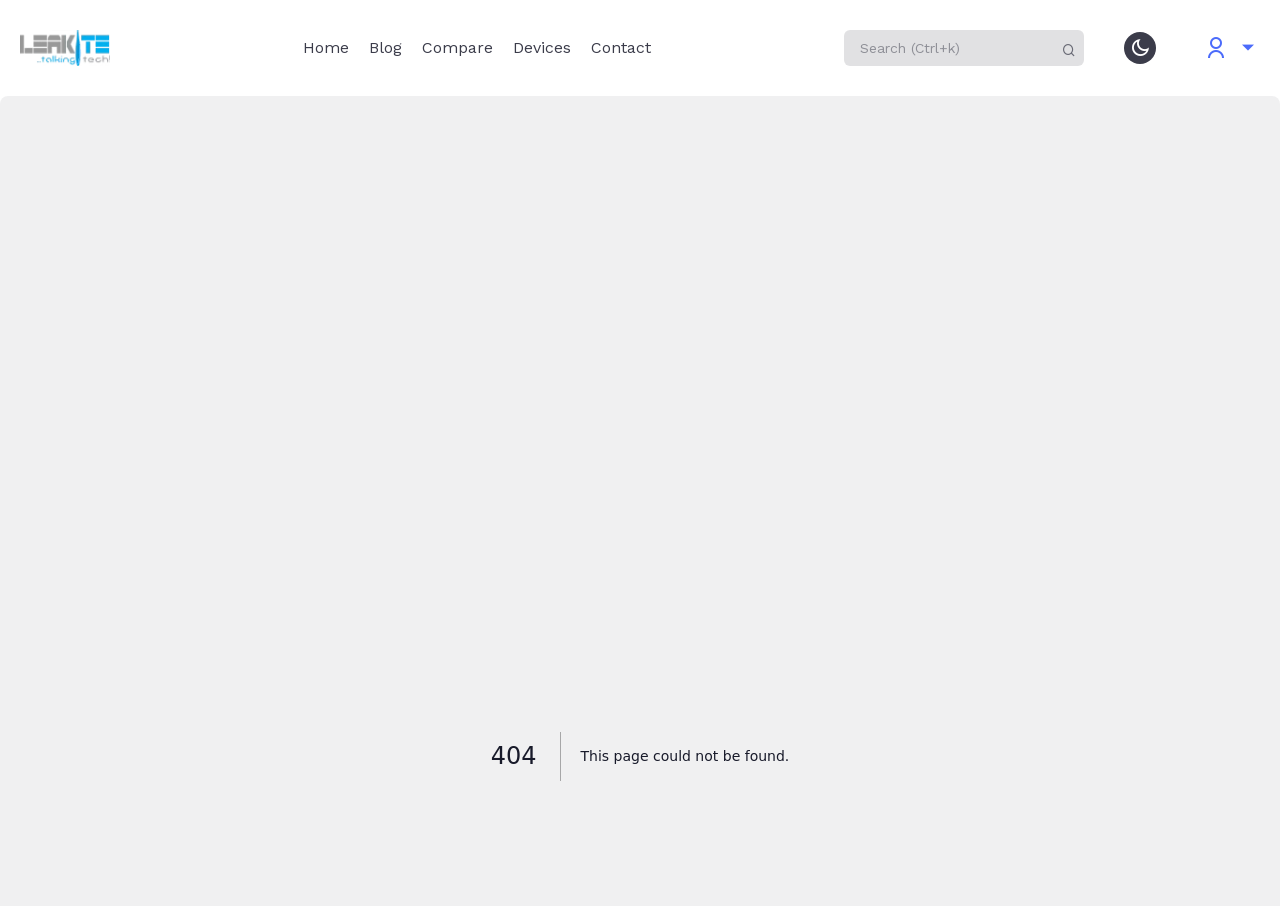Given the element description: "parent_node: Home", predict the bounding box coordinates of this UI element. The coordinates must be four float numbers between 0 and 1, given as [left, top, right, bottom].

[0.016, 0.033, 0.086, 0.073]